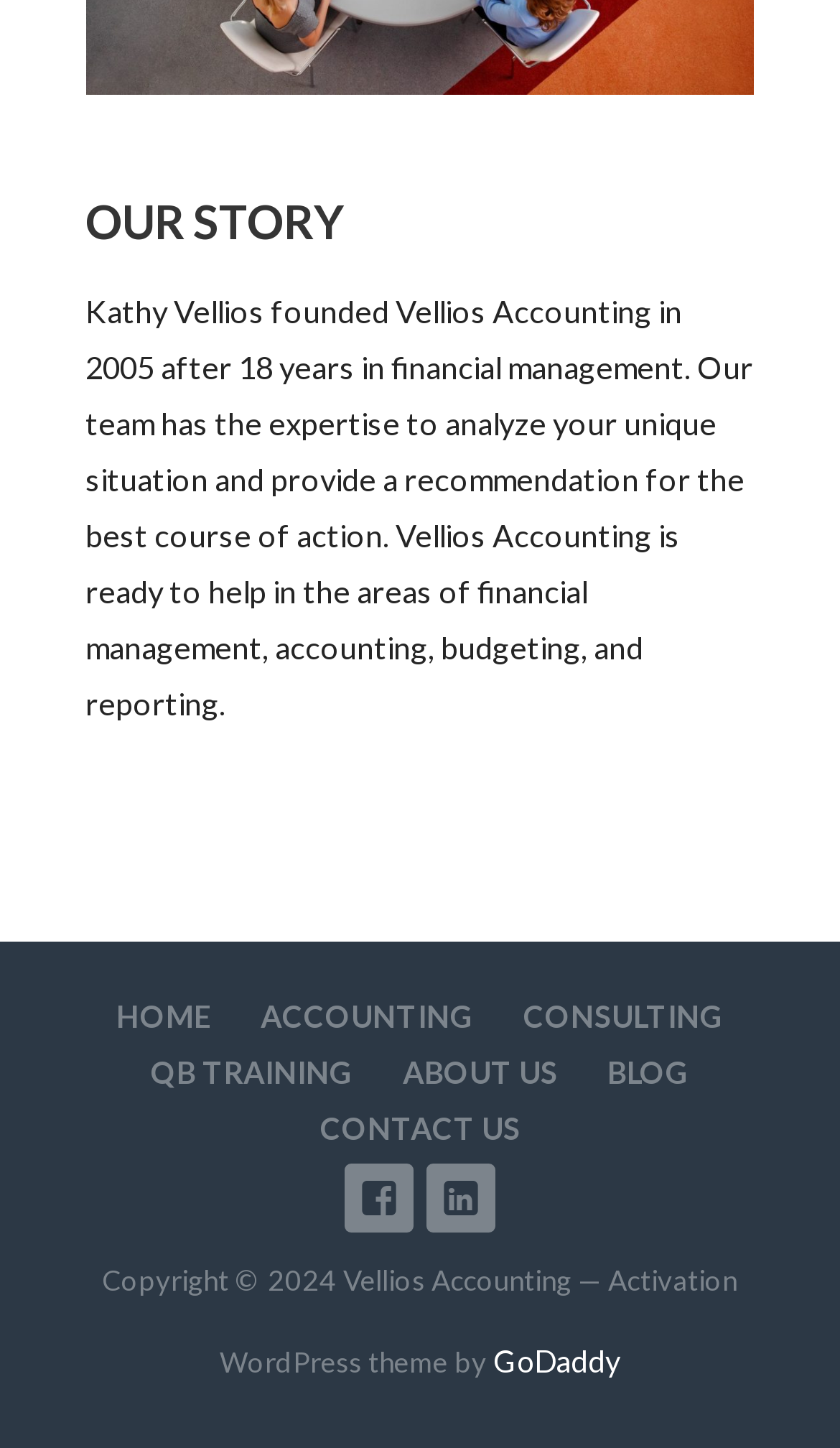Give a one-word or short phrase answer to this question: 
How many main navigation links are available on the webpage?

6